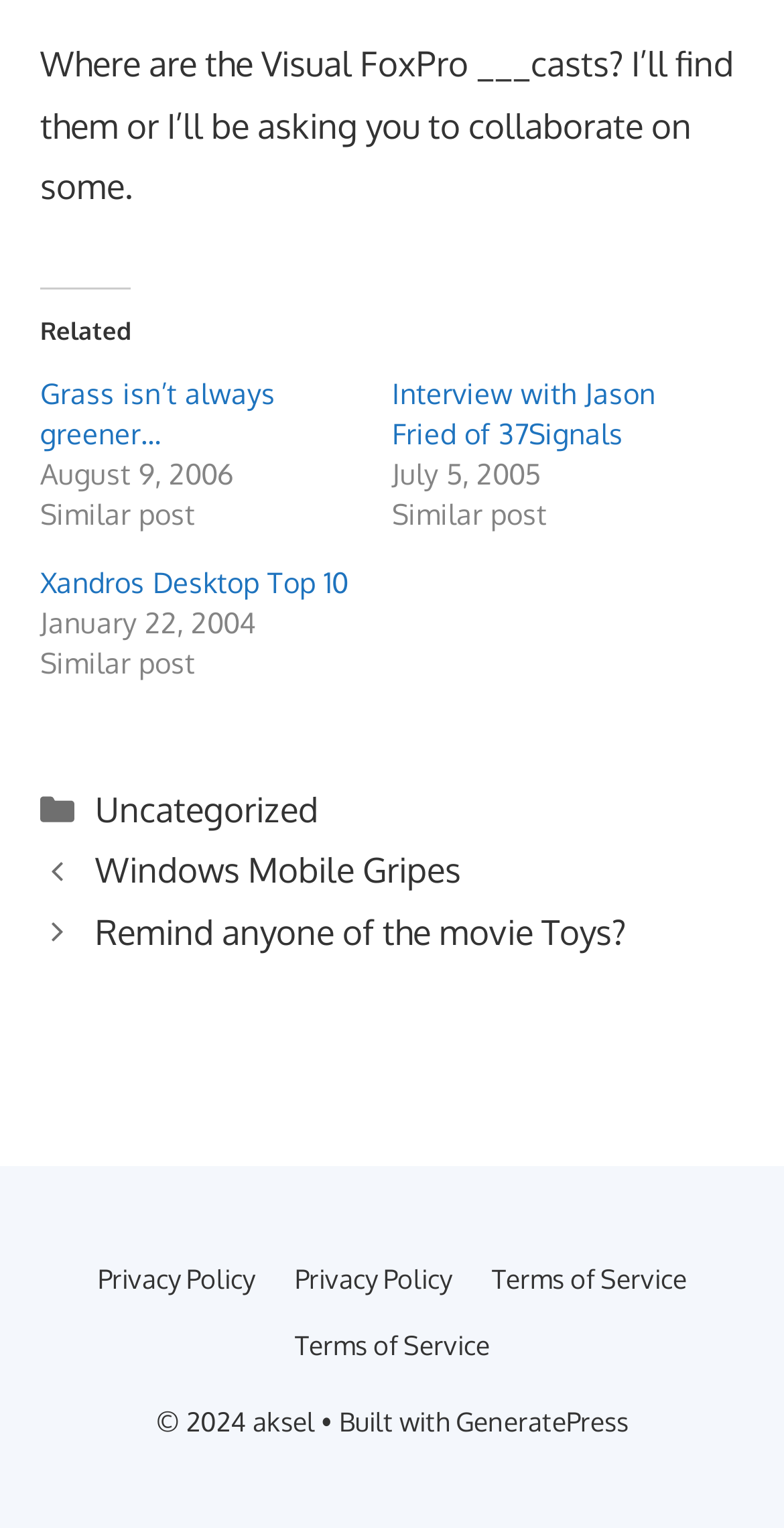How many links are in the 'Related' section?
Based on the image, provide a one-word or brief-phrase response.

3